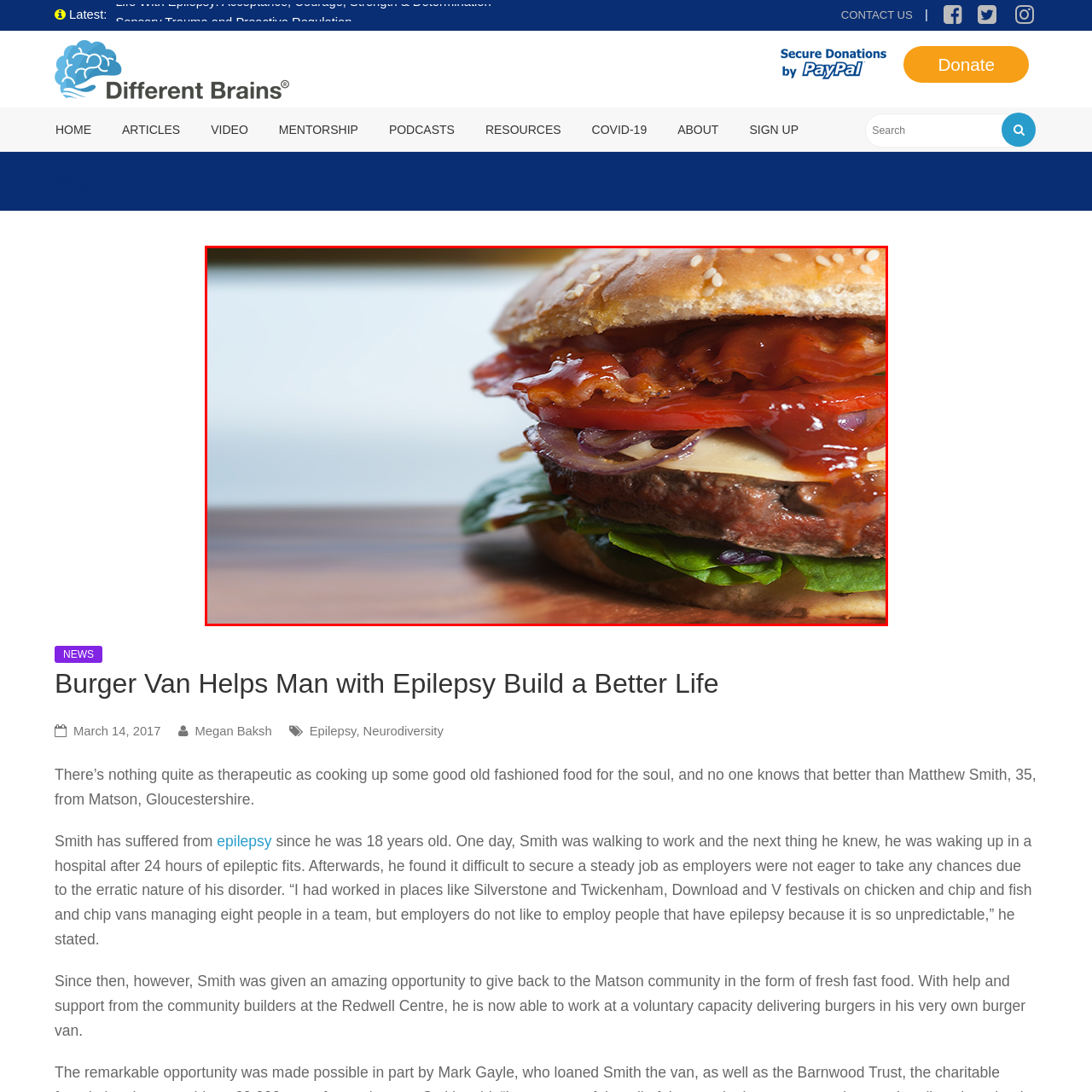Refer to the image area inside the black border, What is the role of the barbecue sauce in the burger? 
Respond concisely with a single word or phrase.

Enhances flavor